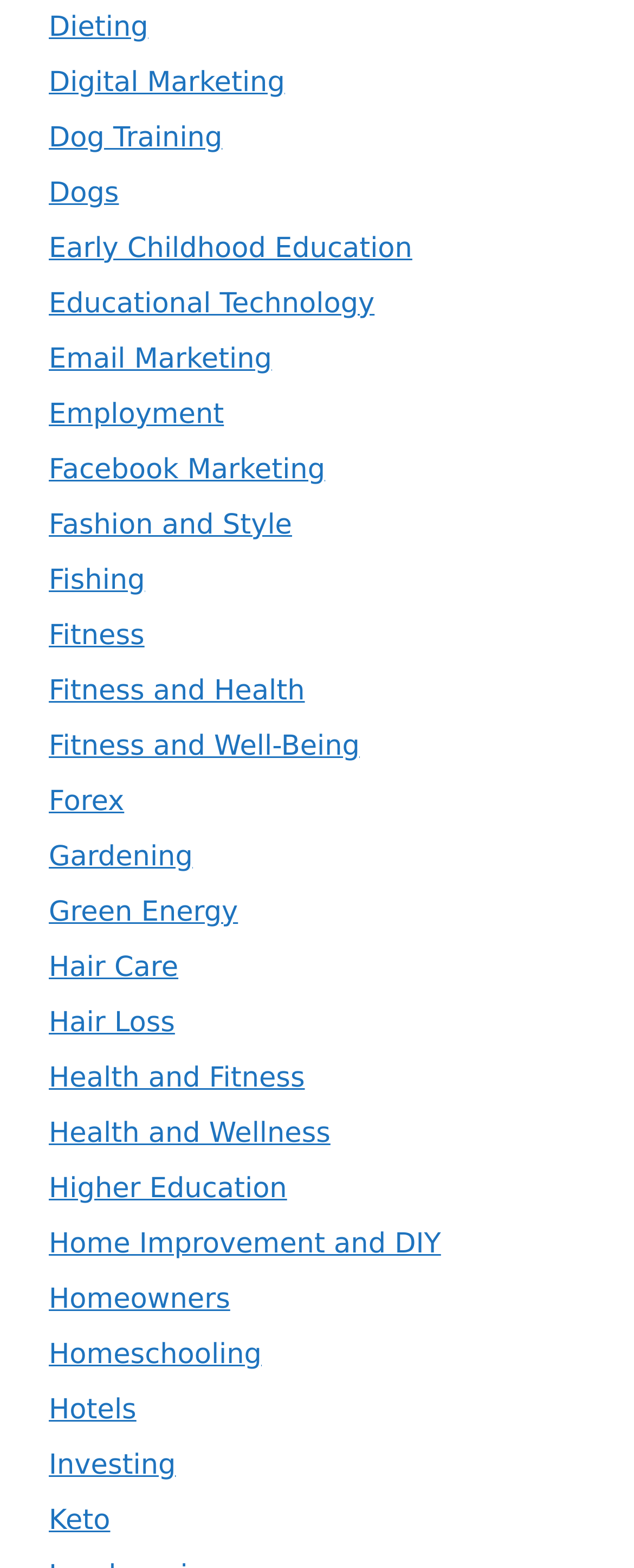Given the element description Health and Fitness, predict the bounding box coordinates for the UI element in the webpage screenshot. The format should be (top-left x, top-left y, bottom-right x, bottom-right y), and the values should be between 0 and 1.

[0.077, 0.677, 0.481, 0.698]